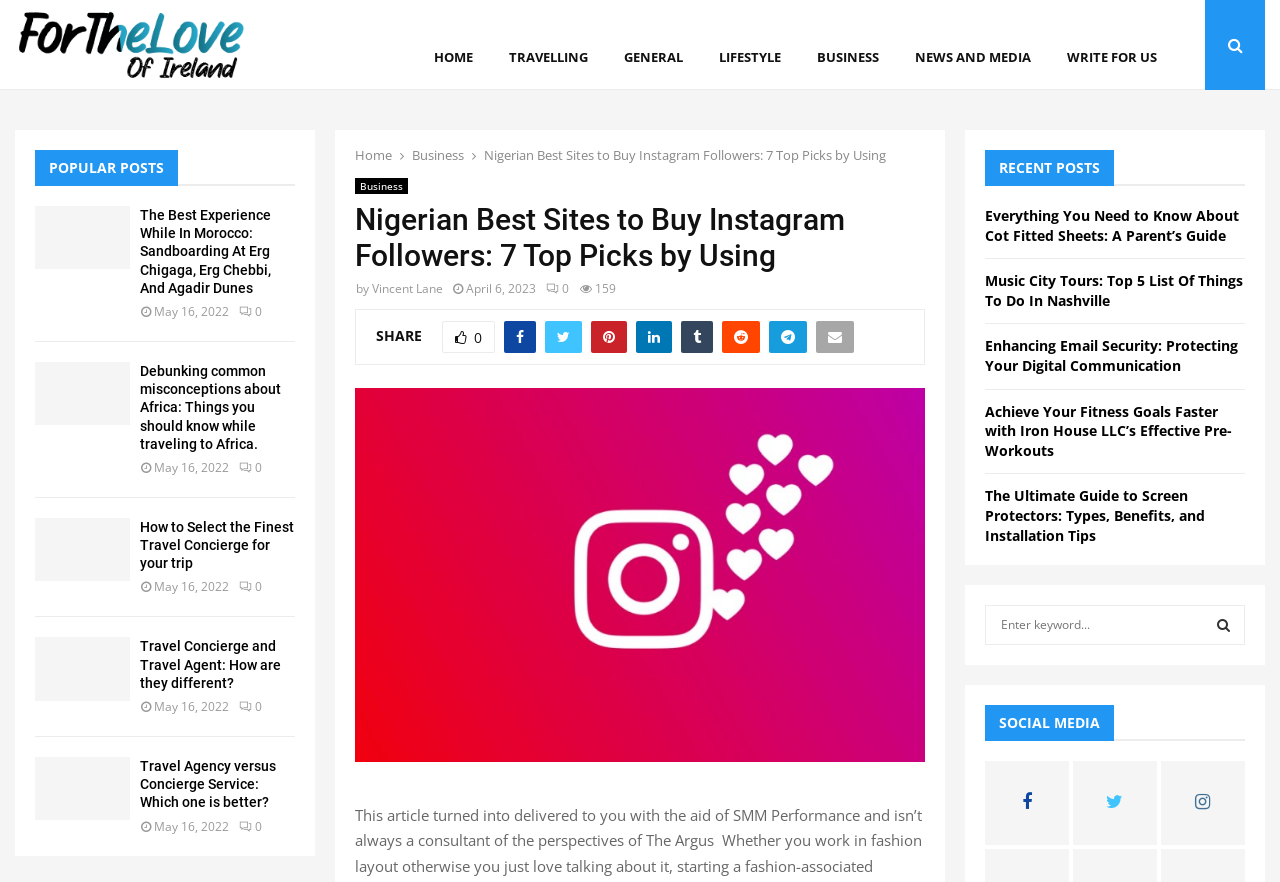Specify the bounding box coordinates of the area that needs to be clicked to achieve the following instruction: "read Traps to Avoid for New Home Buyers".

None